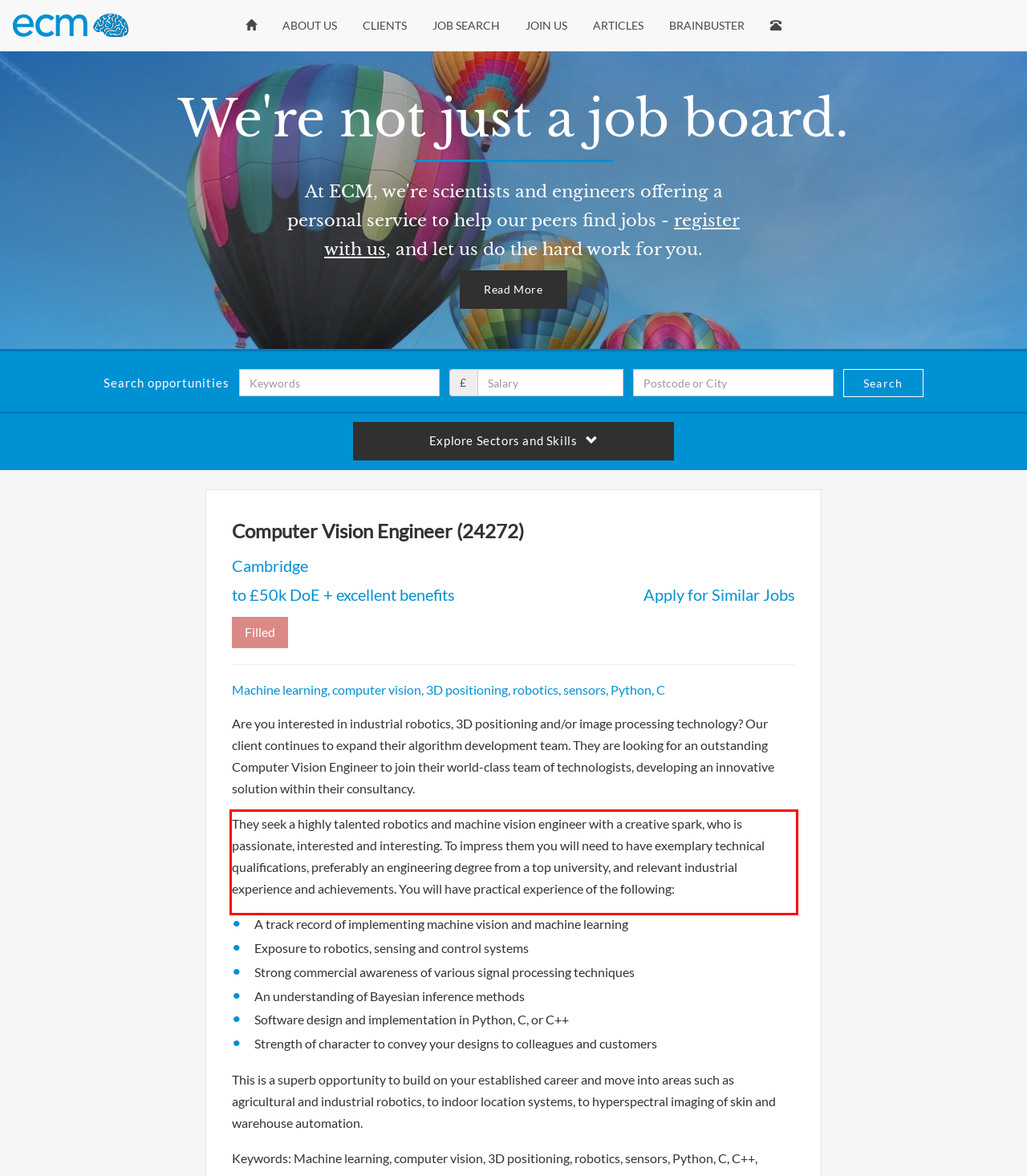Please look at the screenshot provided and find the red bounding box. Extract the text content contained within this bounding box.

They seek a highly talented robotics and machine vision engineer with a creative spark, who is passionate, interested and interesting. To impress them you will need to have exemplary technical qualifications, preferably an engineering degree from a top university, and relevant industrial experience and achievements. You will have practical experience of the following: